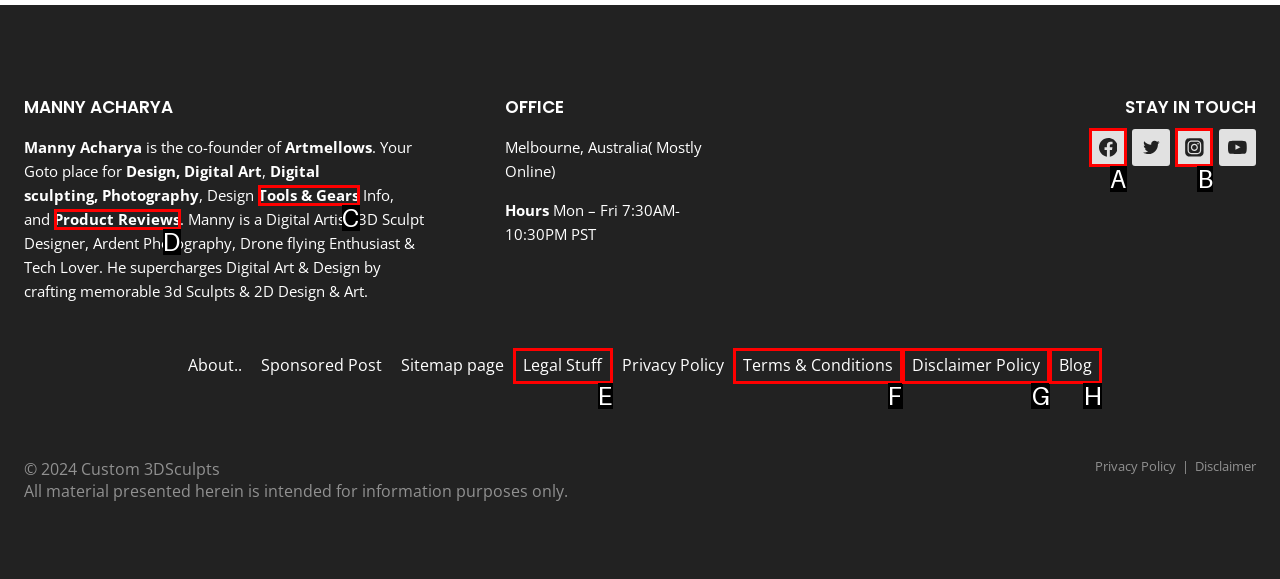Tell me which one HTML element I should click to complete the following task: Visit the Facebook page Answer with the option's letter from the given choices directly.

A